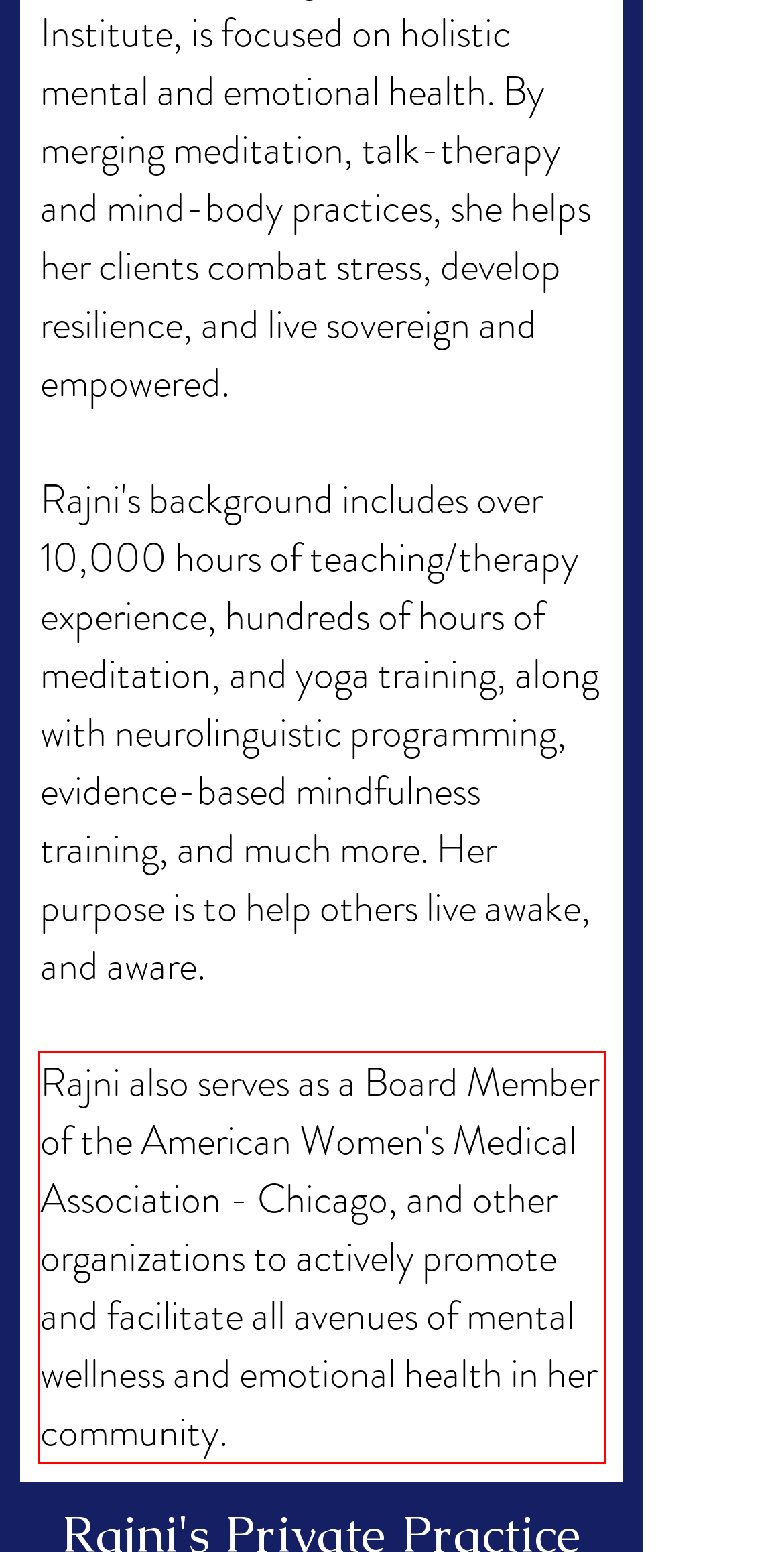Using the provided screenshot of a webpage, recognize and generate the text found within the red rectangle bounding box.

Rajni also serves as a Board Member of the American Women's Medical Association - Chicago, and other organizations to actively promote and facilitate all avenues of mental wellness and emotional health in her community.